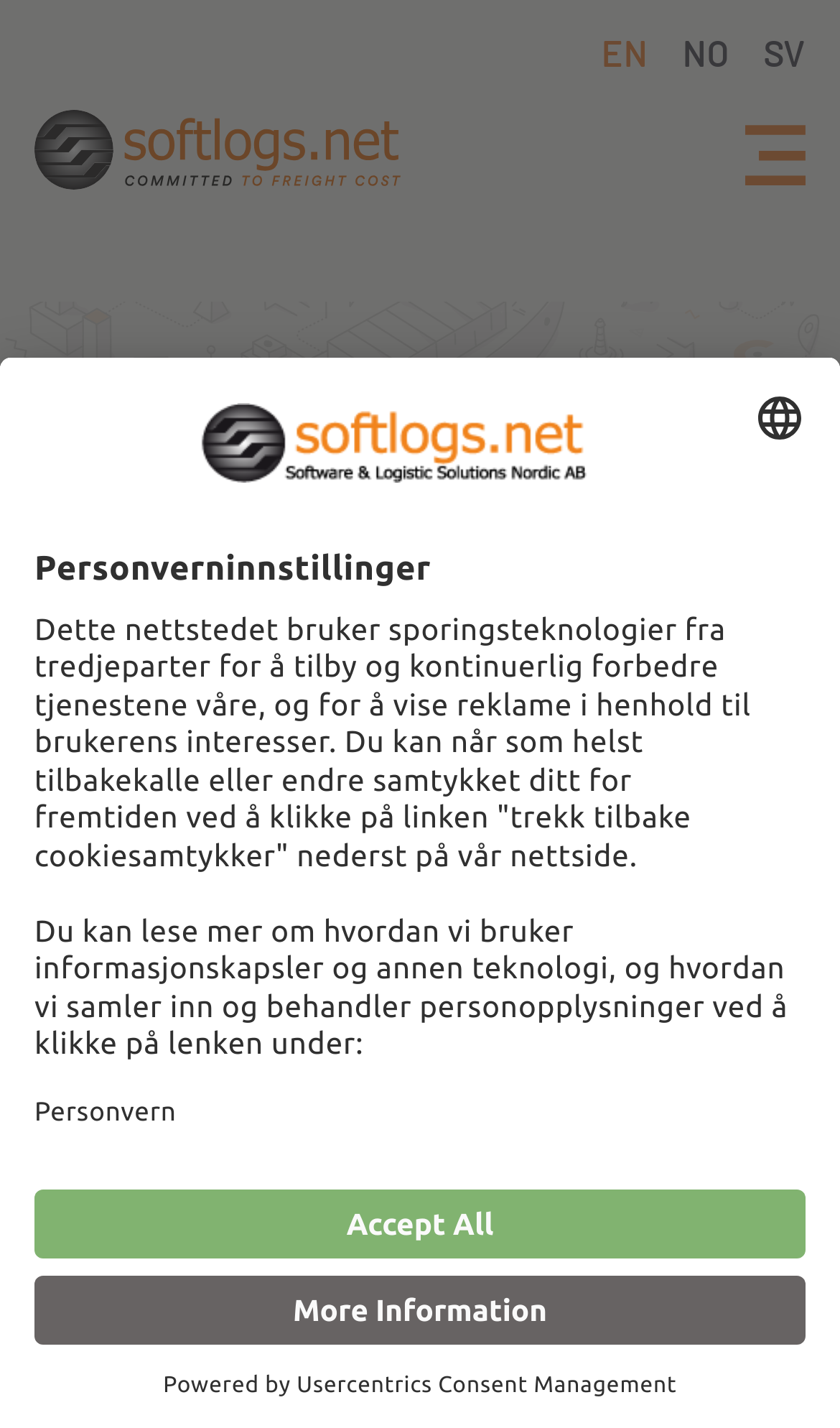Respond with a single word or phrase for the following question: 
What type of companies will benefit from this solution?

3PL and 4PL companies